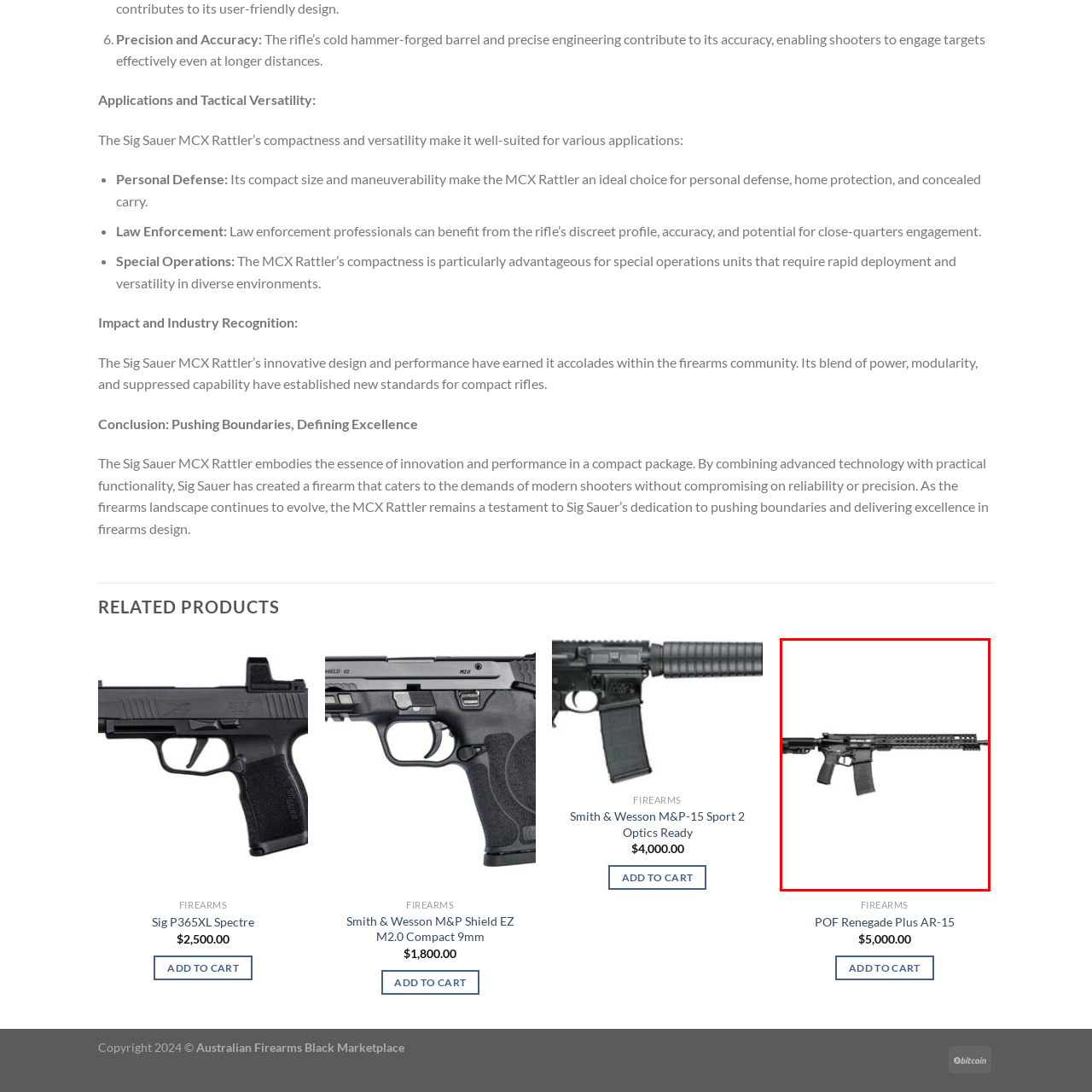Concentrate on the image inside the red frame and provide a detailed response to the subsequent question, utilizing the visual information from the image: 
What type of rifle is the POF Renegade Plus AR-15?

According to the caption, the POF Renegade Plus AR-15 is a semi-automatic rifle, which means it fires one round with each pull of the trigger and automatically ejects the spent cartridge case.